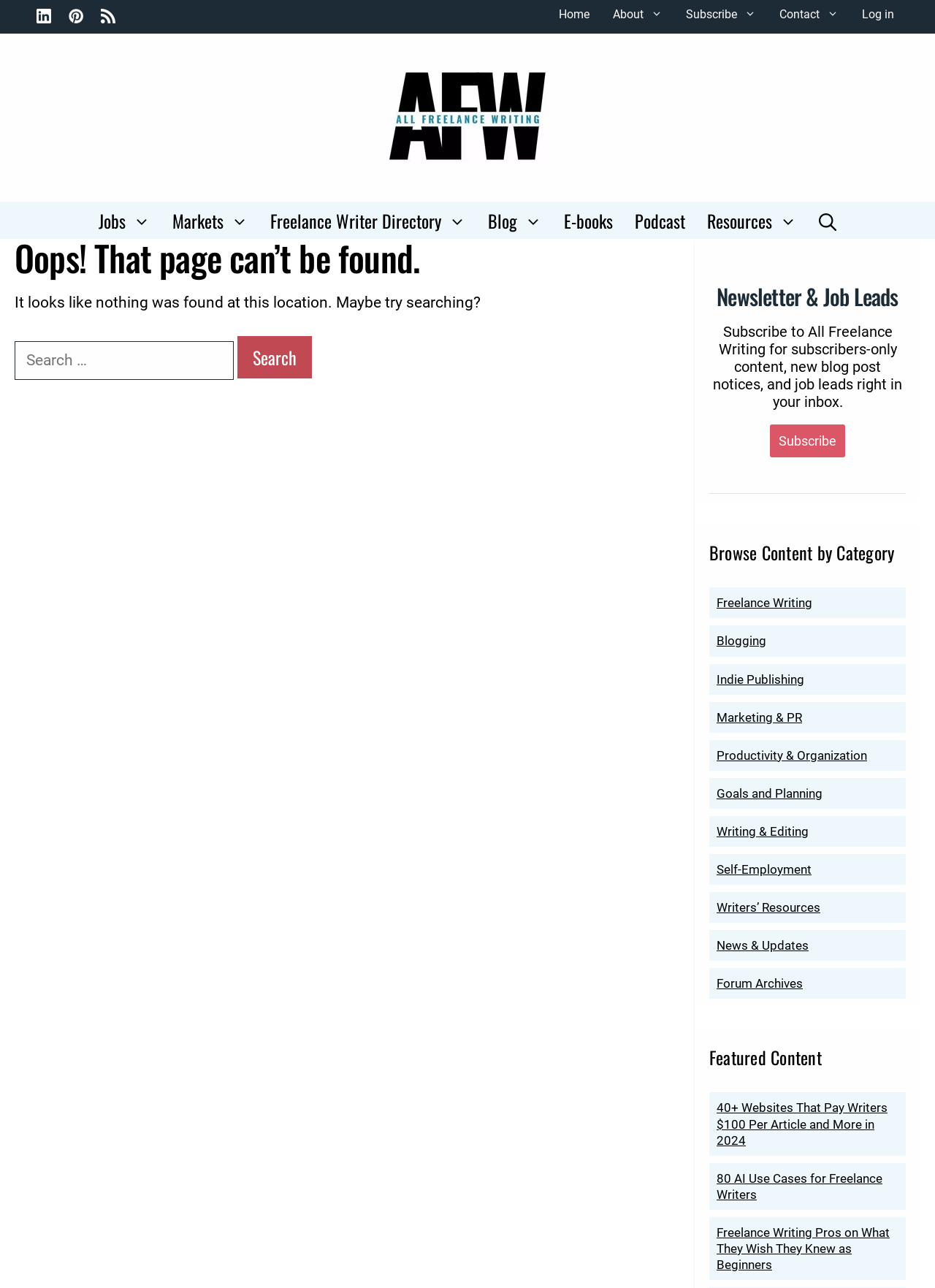How many categories are available for browsing content?
Answer the question in as much detail as possible.

I counted the number of categories listed under the 'Browse Content by Category' section, which are Freelance Writing, Blogging, Indie Publishing, Marketing & PR, Productivity & Organization, Goals and Planning, Writing & Editing, Self-Employment, and Writers’ Resources.